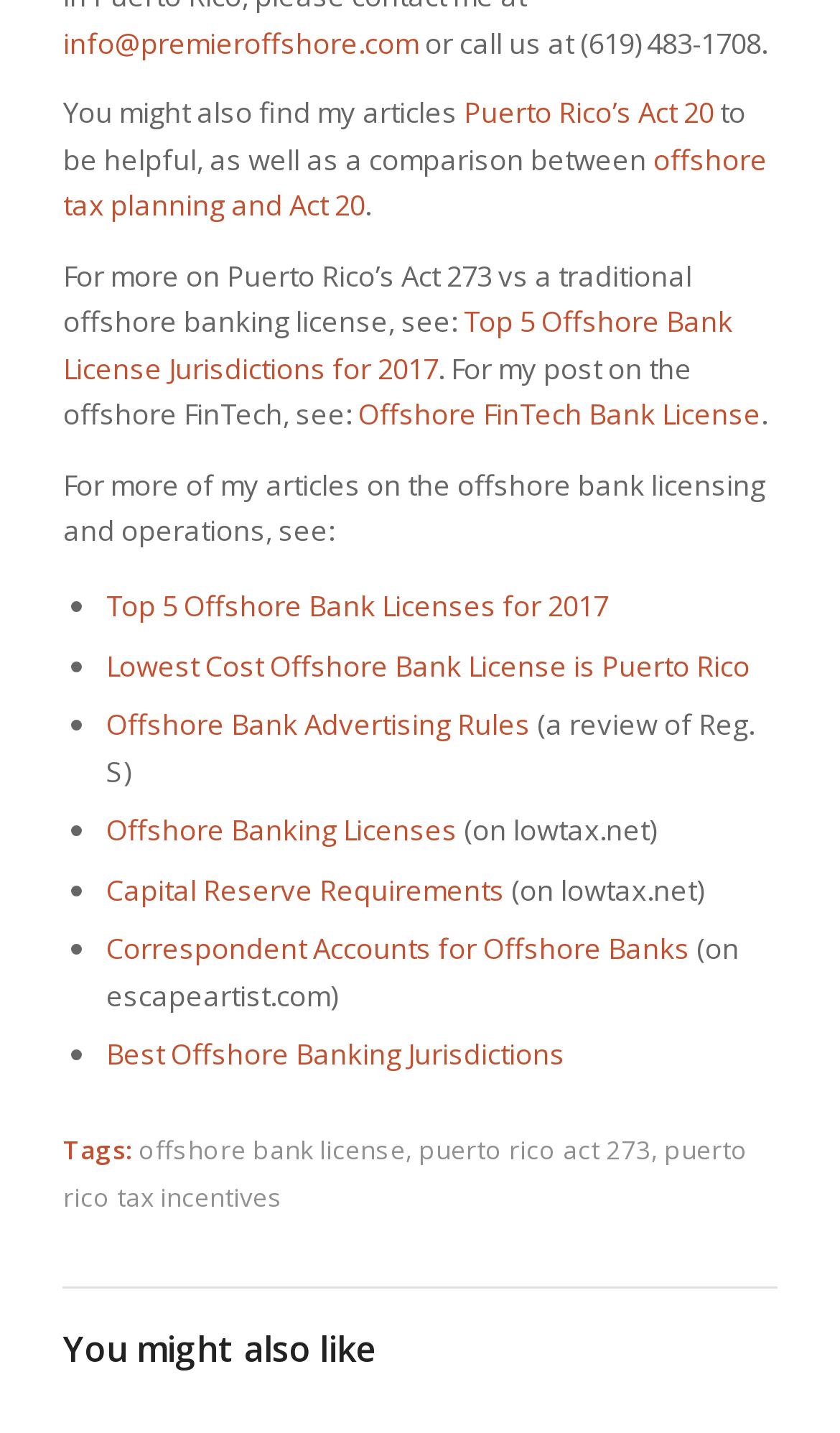Please identify the bounding box coordinates of the clickable element to fulfill the following instruction: "Check the Top 5 Offshore Bank License Jurisdictions for 2017". The coordinates should be four float numbers between 0 and 1, i.e., [left, top, right, bottom].

[0.075, 0.211, 0.872, 0.27]